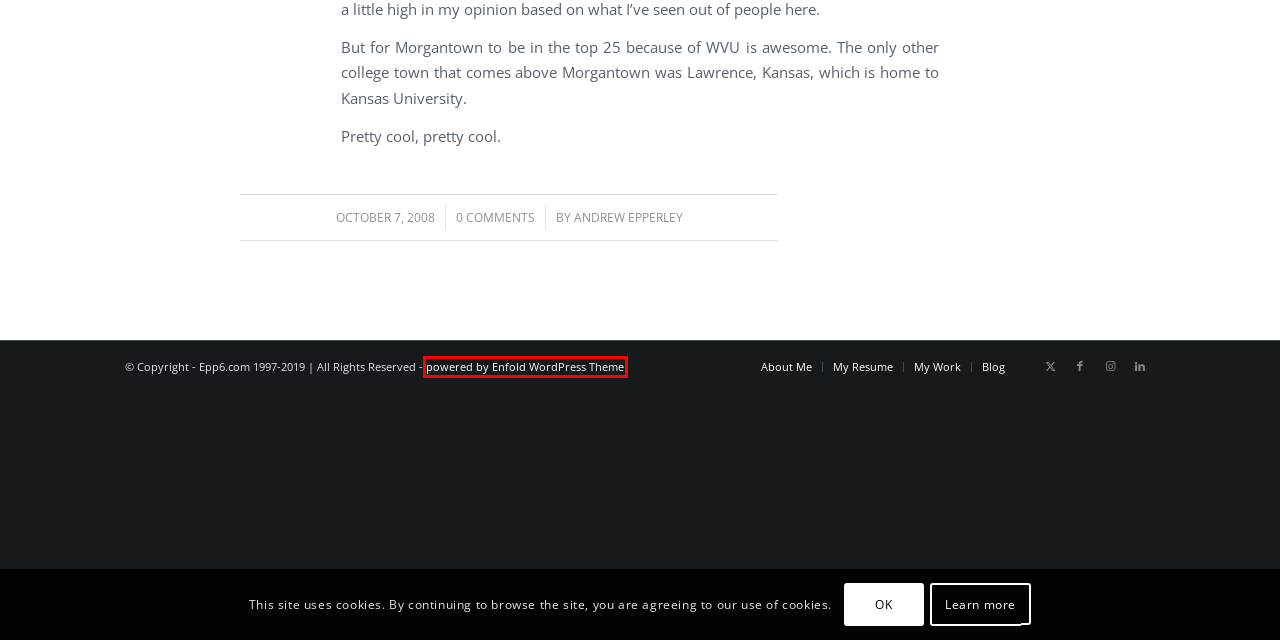Review the screenshot of a webpage that includes a red bounding box. Choose the most suitable webpage description that matches the new webpage after clicking the element within the red bounding box. Here are the candidates:
A. Andrew Epperley | Portfolio & Resume
B. Sporting News - NFL | NBA | MLB | NCAA | Boxing | Soccer | NASCAR
C. Blog | Andrew Epperley | Portfolio & Resume
D. My Work | Andrew Epperley | Portfolio & Resume
E. Home - Kriesi.at - Premium WordPress Themes
F. Andrew Epperley | Andrew Epperley | Portfolio & Resume
G. About Me | Andrew Epperley | Portfolio & Resume
H. Morgantown Ranks 25th As Best Sports City | Andrew Epperley | Portfolio & Resume

E